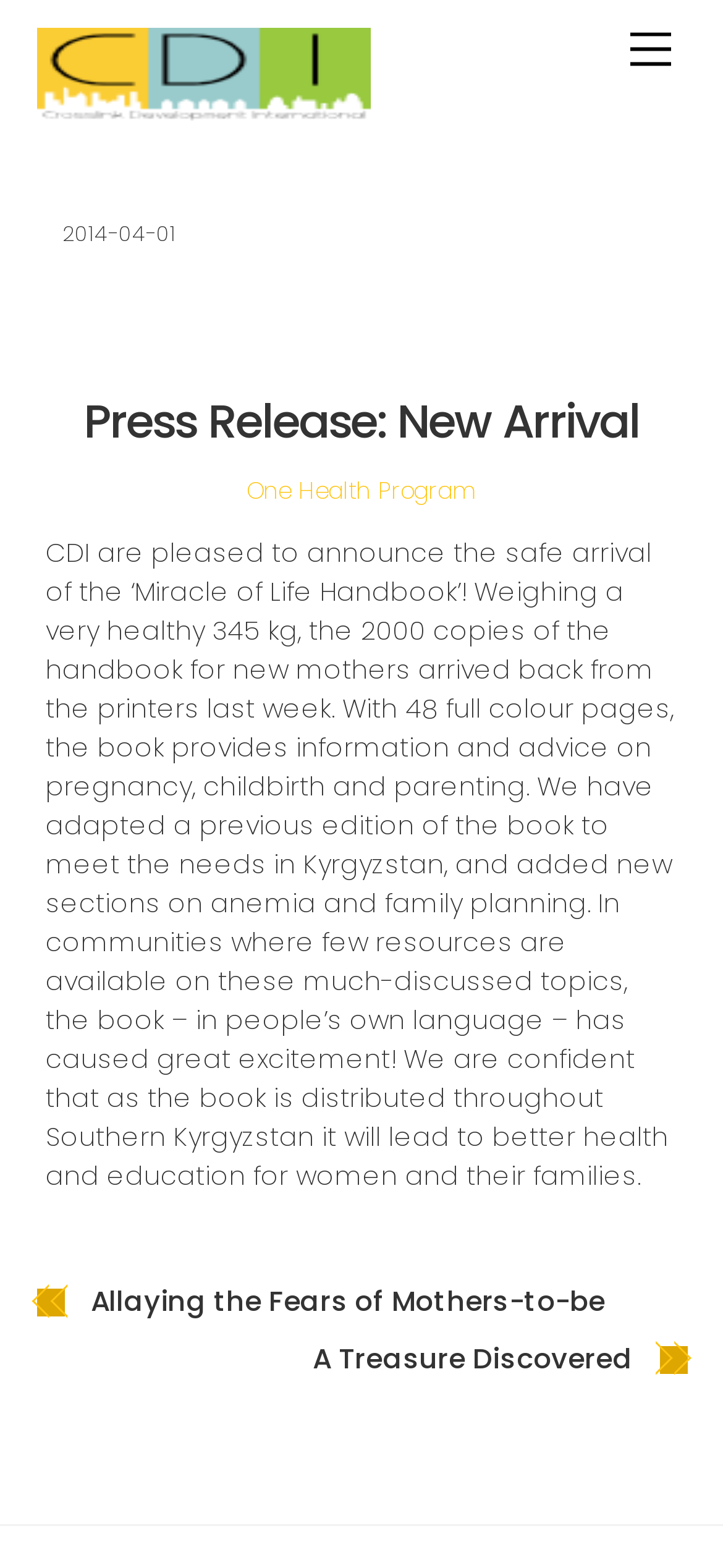Provide the bounding box coordinates of the HTML element this sentence describes: "title="CDI - Kyrgyzstan"". The bounding box coordinates consist of four float numbers between 0 and 1, i.e., [left, top, right, bottom].

[0.05, 0.047, 0.512, 0.085]